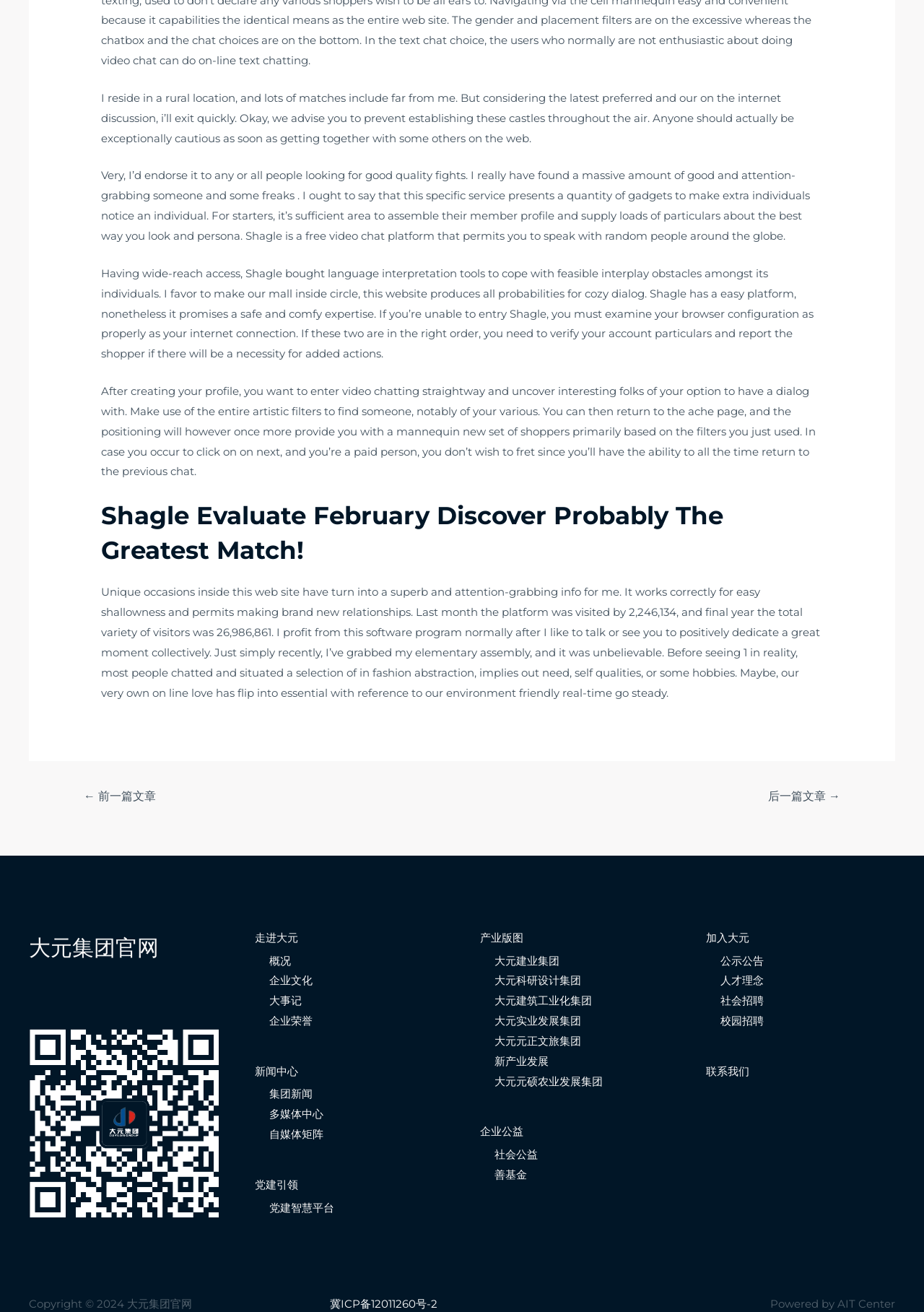What is the purpose of the language interpretation tools? Using the information from the screenshot, answer with a single word or phrase.

To cope with feasible interaction obstacles